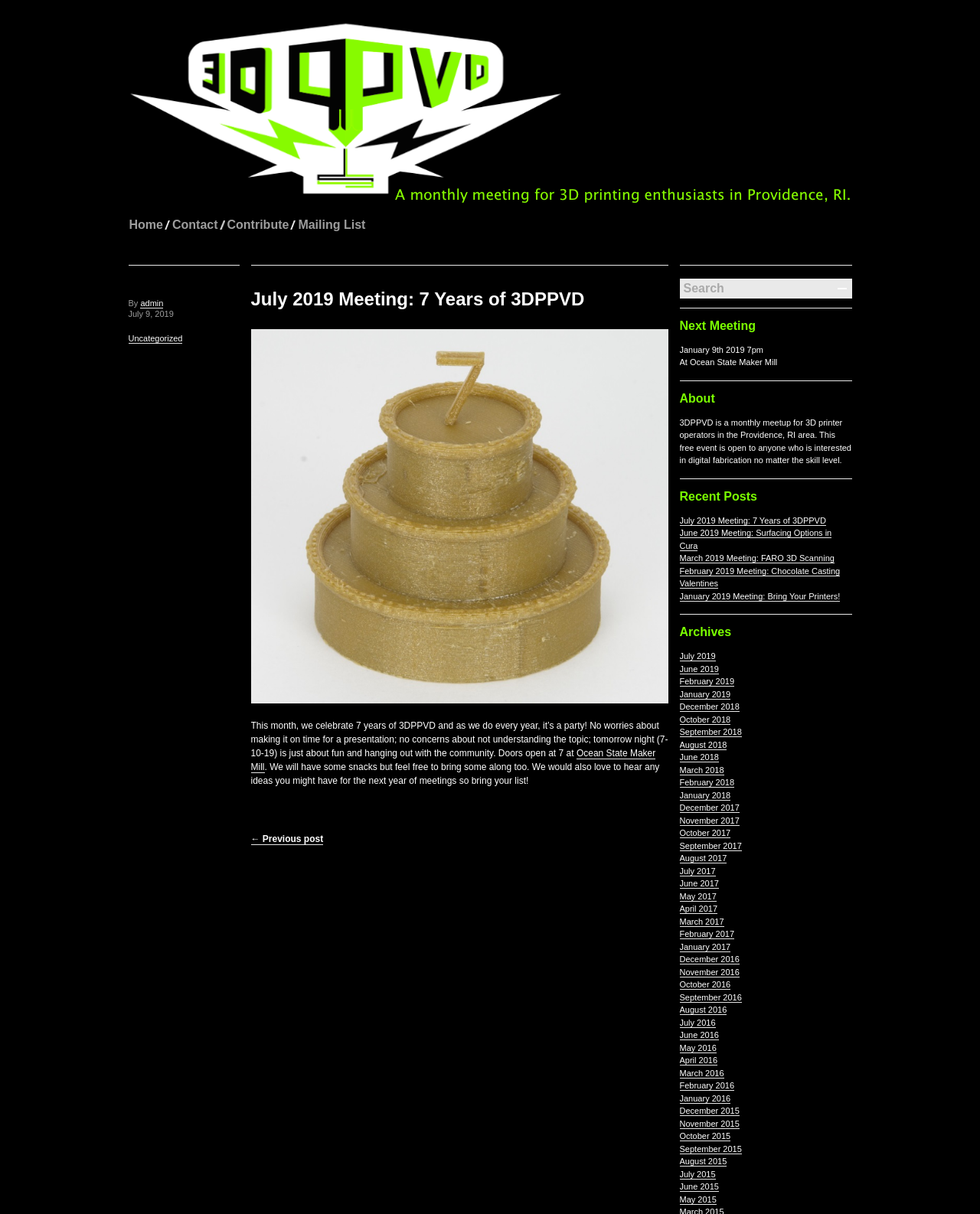Describe all significant elements and features of the webpage.

This webpage is about 3D Printing Providence, a monthly meetup for 3D printer operators in the Providence, RI area. The page is divided into several sections. At the top, there are five links: "Home", "Contact", "Contribute", "Mailing List", and "3D Printing Providence". 

Below these links, there is a main section that contains an article about the July 2019 meeting, which celebrates 7 years of 3DPPVD. The article is headed by a title "July 2019 Meeting: 7 Years of 3DPPVD" and has a figure below it. The article text describes the event as a party with no presentation, and invites attendees to bring snacks and share ideas for future meetings. There is also a link to "Ocean State Maker Mill", the venue of the event.

To the right of the main section, there is a sidebar with several headings: "Next Meeting", "About", "Recent Posts", "Archives". Under "Next Meeting", there is a date and time, "January 9th 2019 7pm", and a location, "At Ocean State Maker Mill". Under "About", there is a brief description of 3DPPVD. Under "Recent Posts", there are five links to recent meeting articles. Under "Archives", there are 27 links to meeting articles from previous months, dating back to 2015.

At the bottom of the main section, there is a link to the previous post. There is also a search box with a button to the right of it.